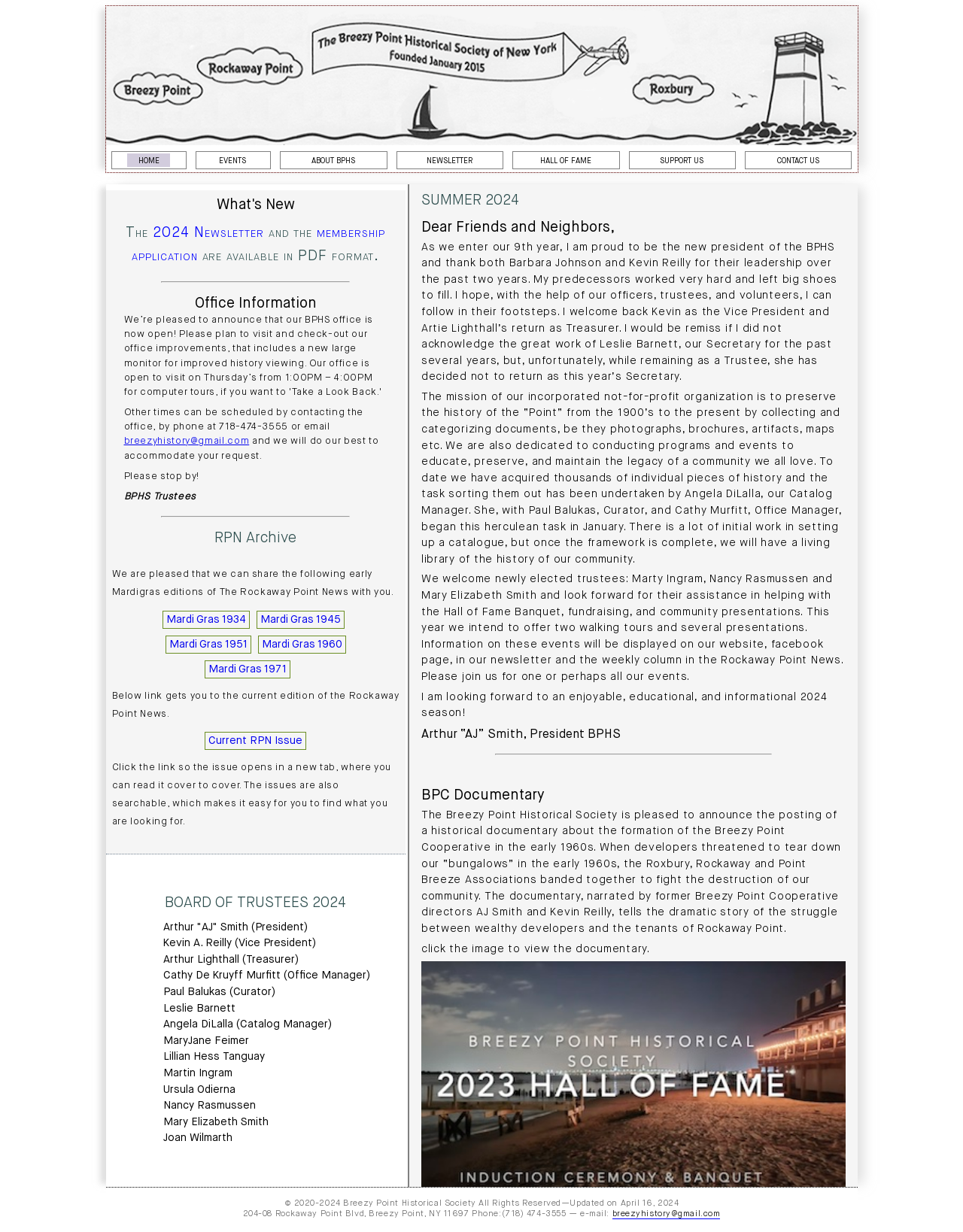What is the name of the organization?
Using the image, provide a detailed and thorough answer to the question.

I found the answer by looking at the top of the webpage, where it says 'Homepage: Breezy Point Historical Society of New York'. This suggests that the organization's name is Breezy Point Historical Society.